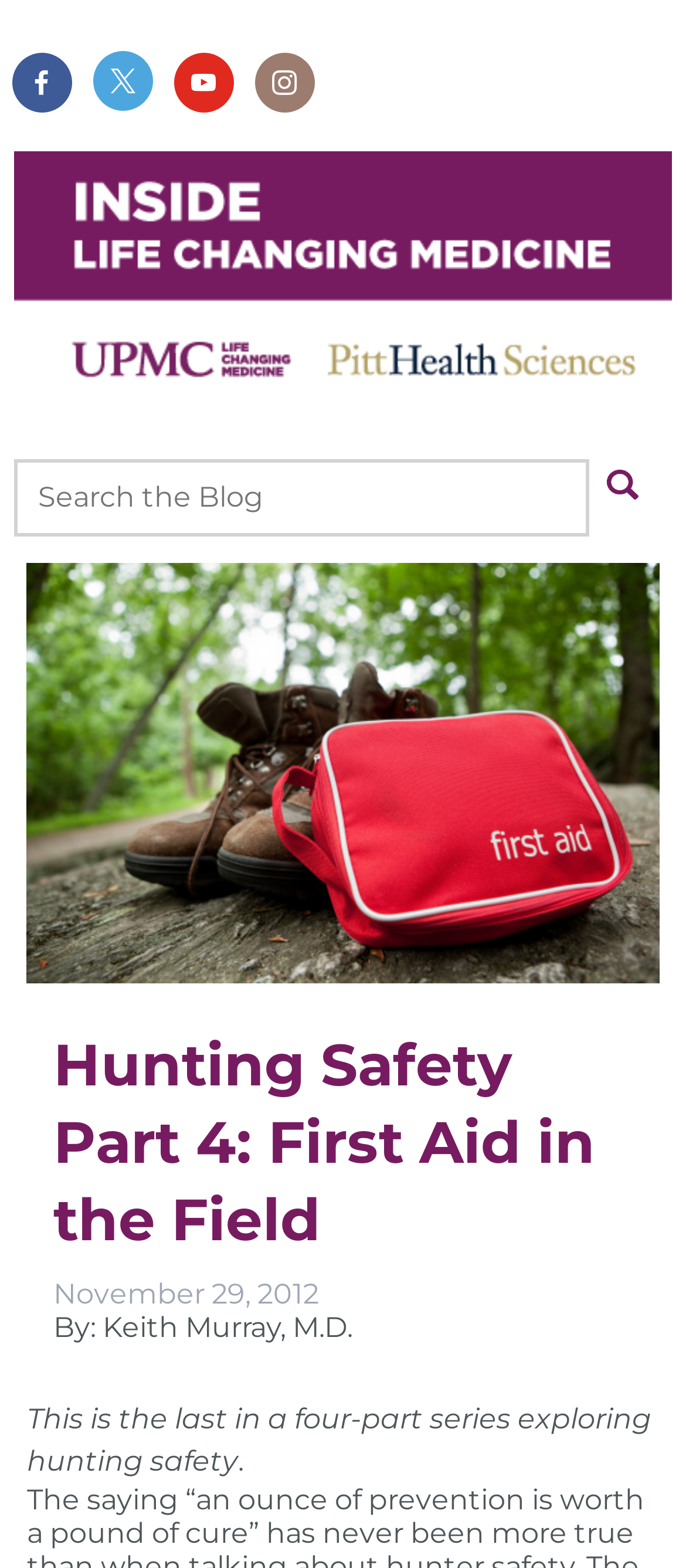Give a one-word or one-phrase response to the question:
What is the purpose of the search box?

Search the Blog